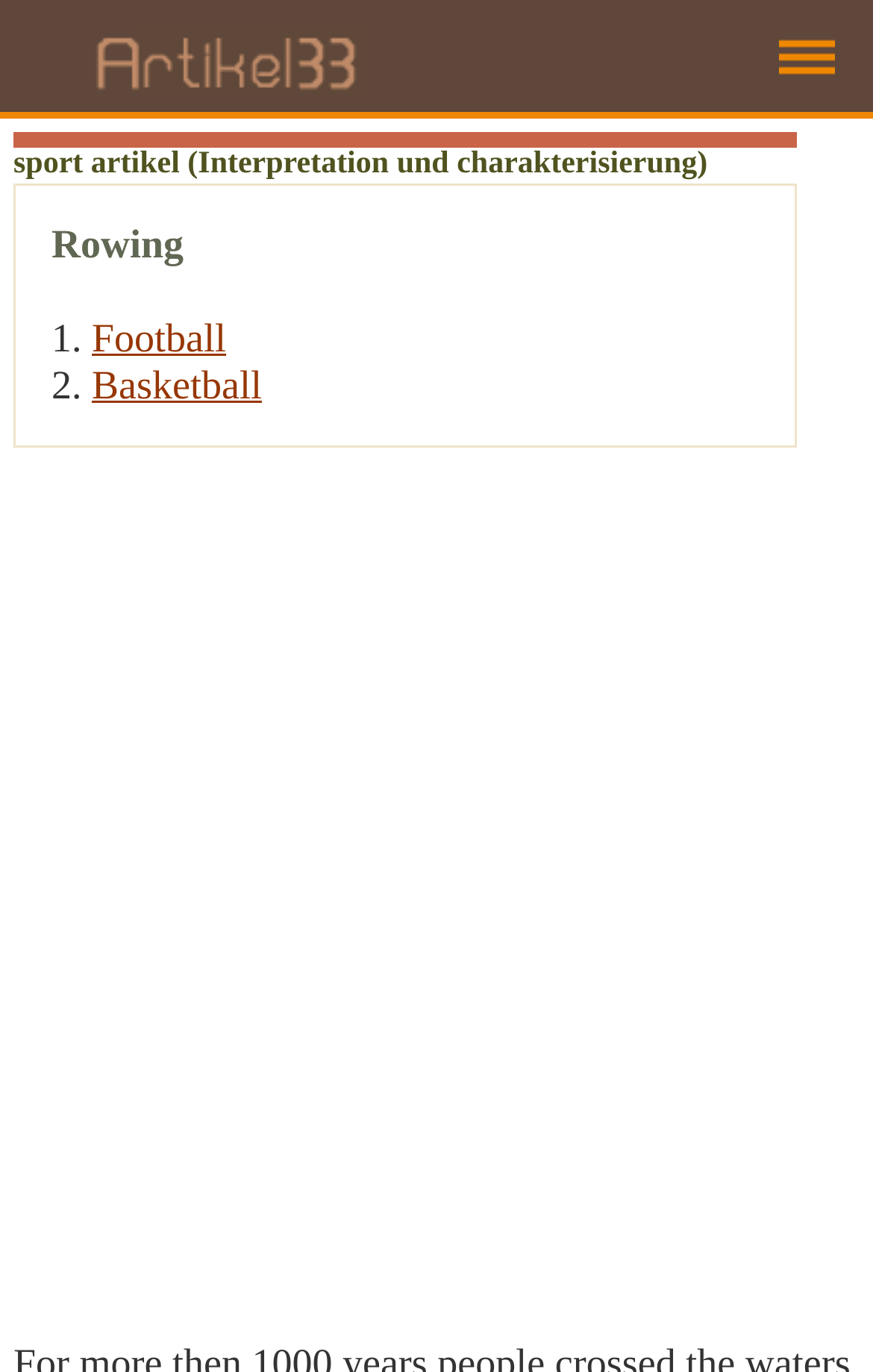What is the first sport listed?
Answer with a single word or short phrase according to what you see in the image.

Rowing